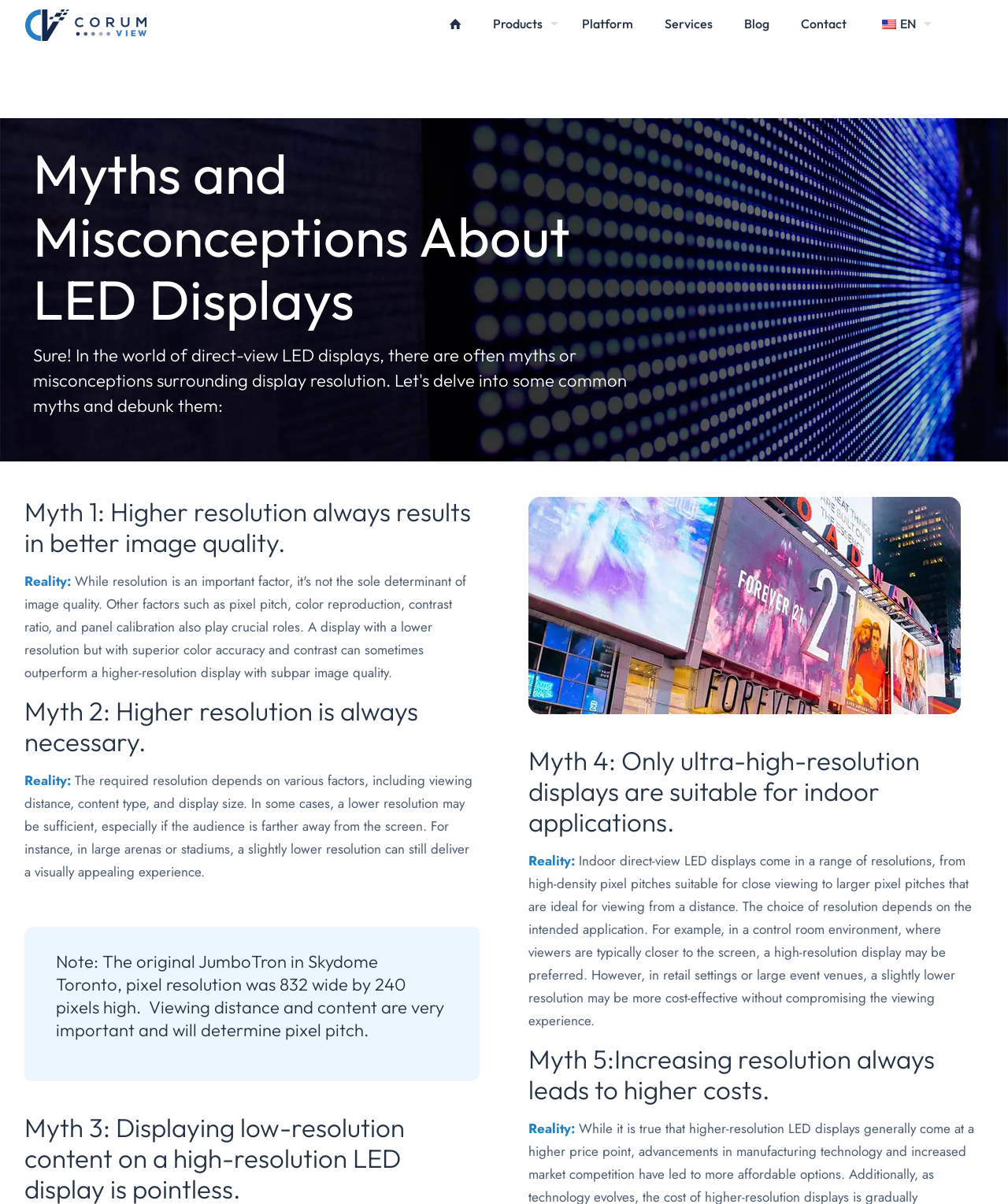What is the logo of the company?
Refer to the image and give a detailed answer to the question.

The logo is located at the top left corner of the webpage, and it is an image with the text 'CorumView LED Displays' next to it.